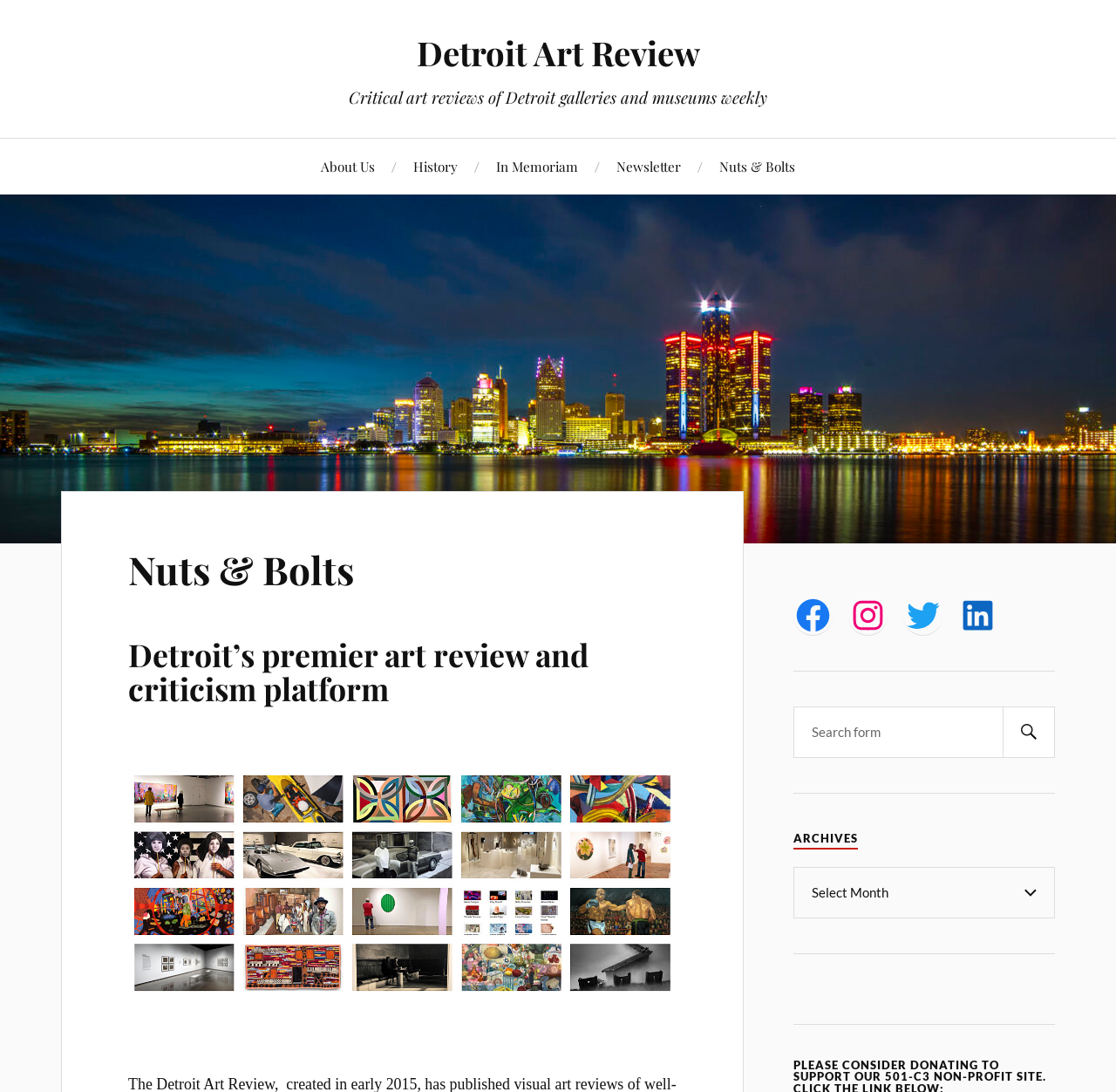Determine the bounding box coordinates of the target area to click to execute the following instruction: "Open the 'Facebook' page."

None